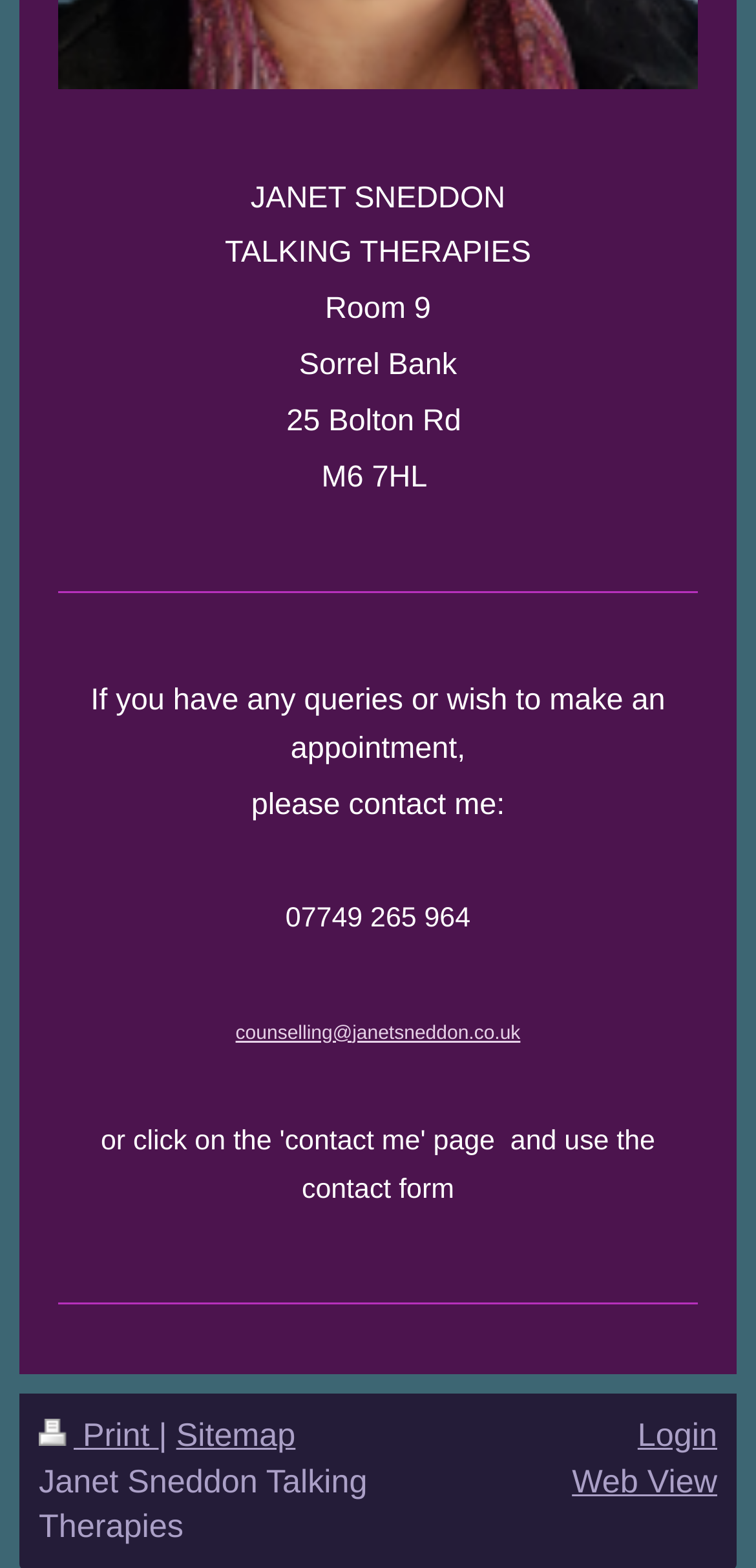Answer the question with a single word or phrase: 
What is the name of the therapy service?

Talking Therapies